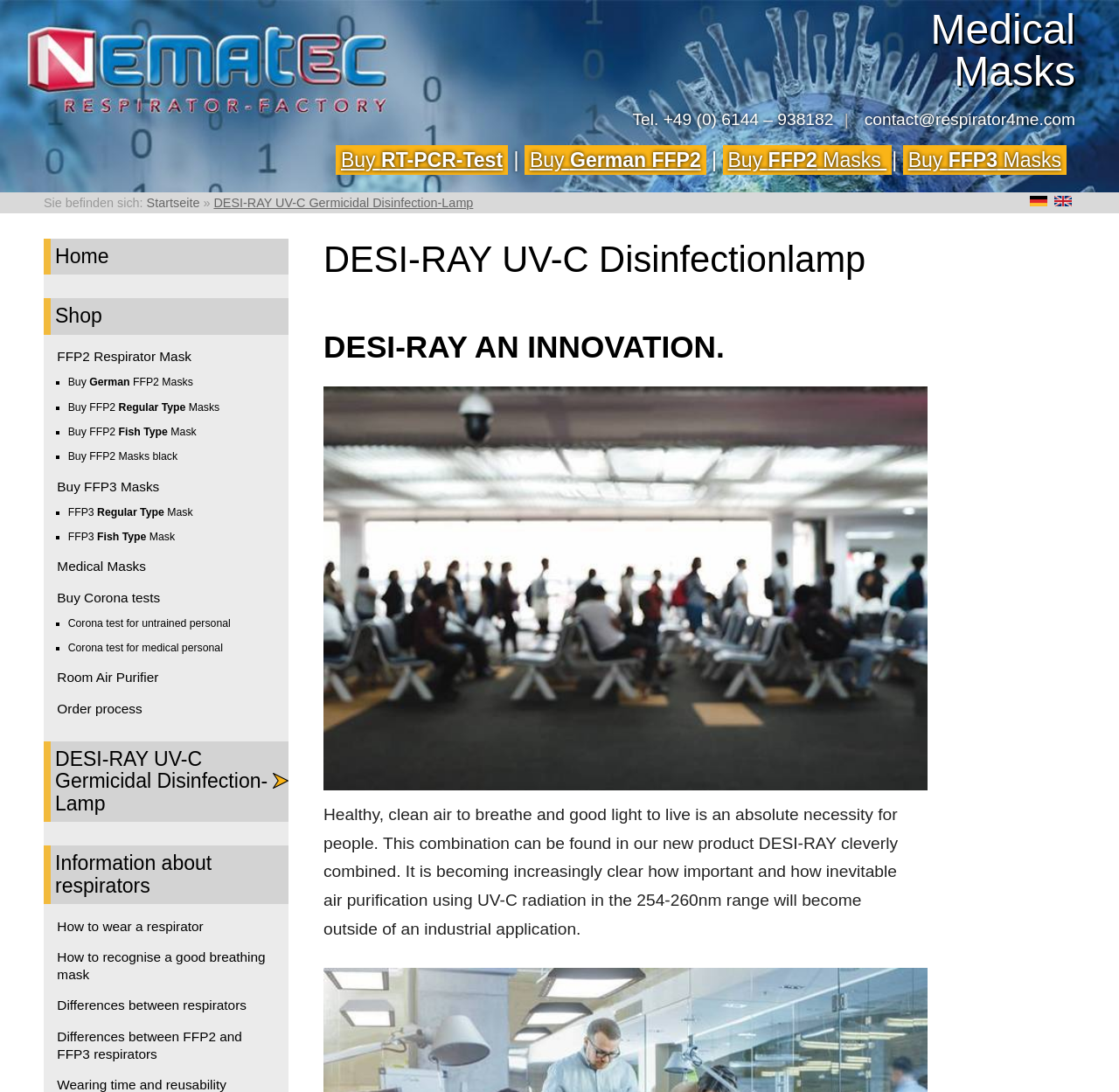What is the phone number to contact?
Please answer the question with a detailed and comprehensive explanation.

I found the phone number by looking at the top-right corner of the webpage, where there is a 'Tel.' label followed by the phone number.